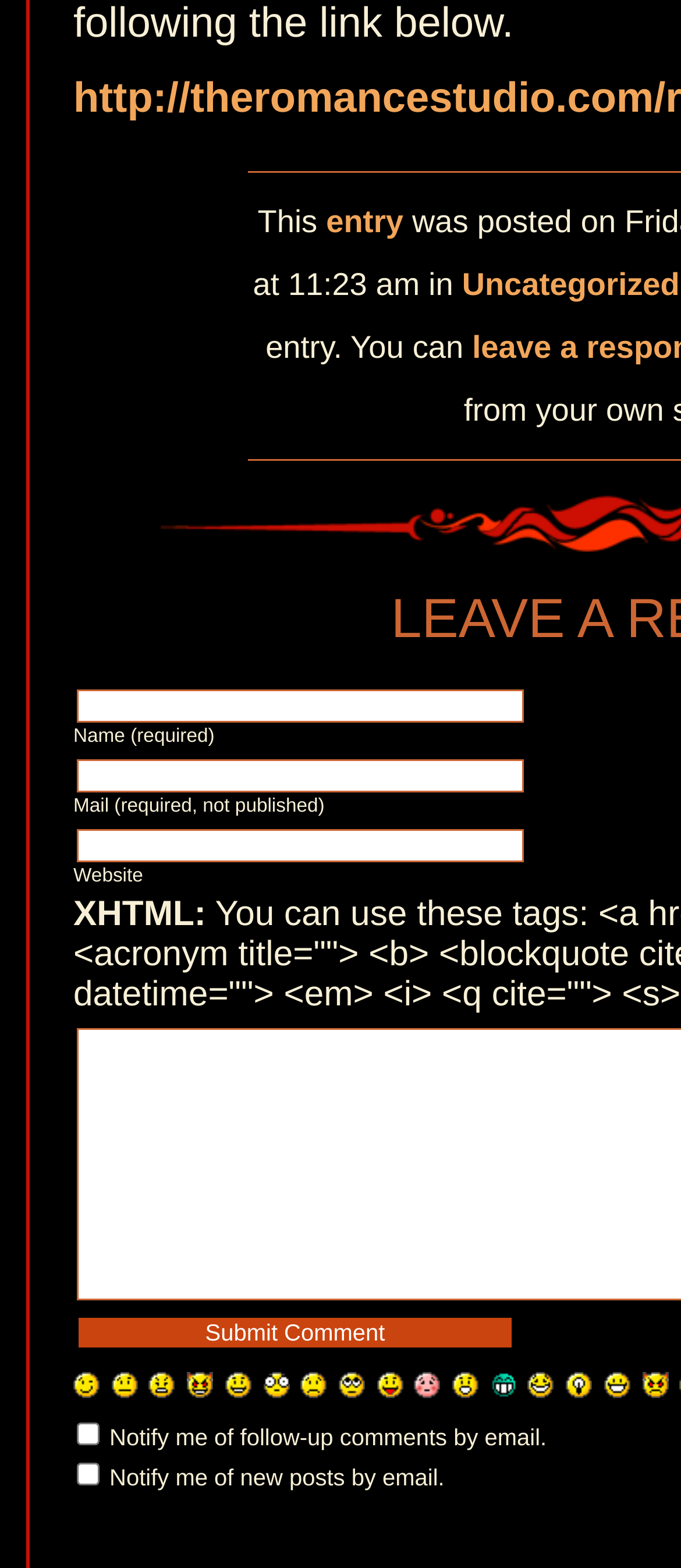Please specify the bounding box coordinates of the region to click in order to perform the following instruction: "Enter your website".

[0.113, 0.529, 0.769, 0.55]